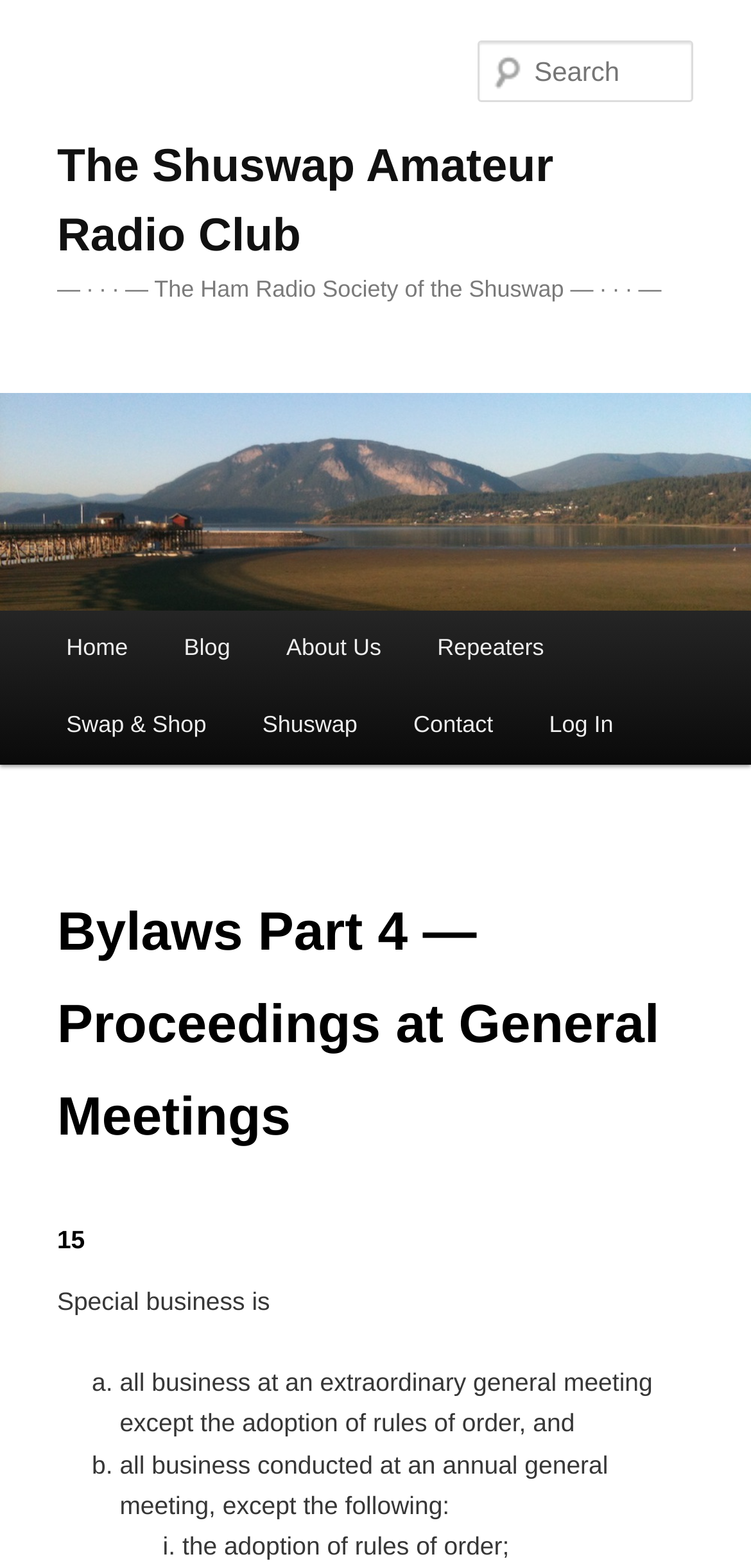Please identify the bounding box coordinates of the area I need to click to accomplish the following instruction: "click the link to go to the home page".

[0.051, 0.389, 0.208, 0.438]